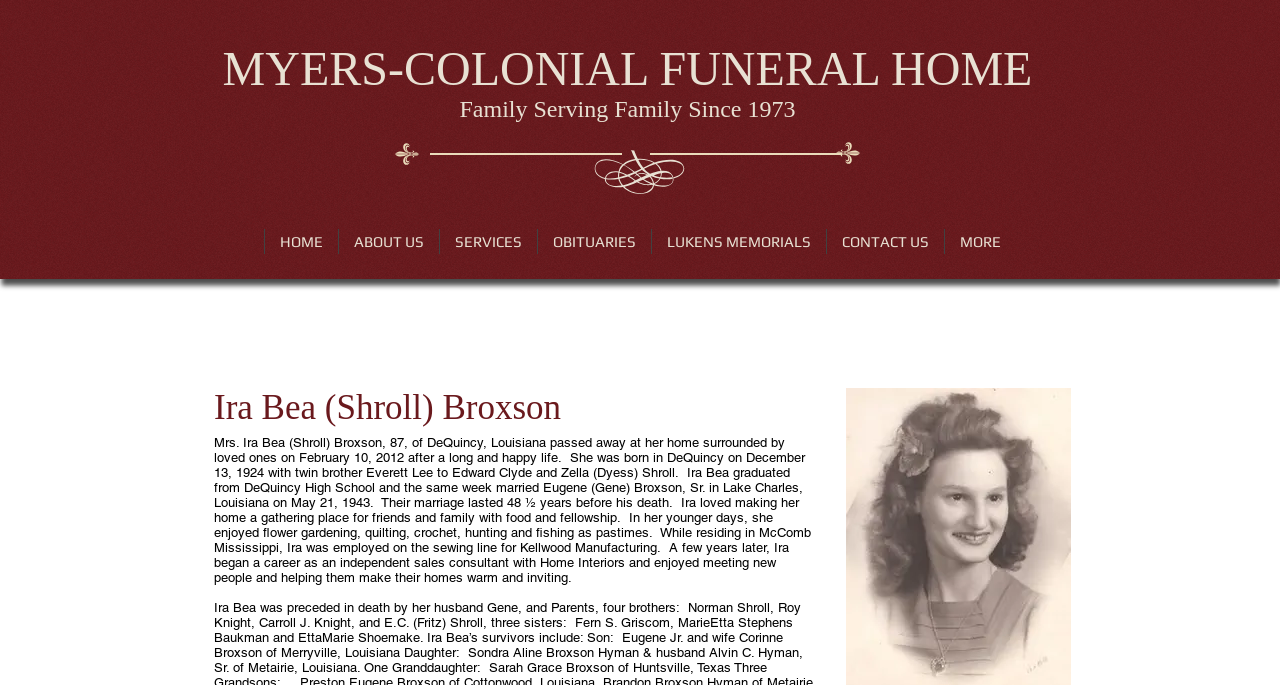Illustrate the webpage's structure and main components comprehensively.

The webpage is a memorial page for Ira Bea (Shroll) Broxson. At the top, there is a heading "MYERS-COLONIAL FUNERAL HOME" with a link to the funeral home's website. Below it, there is another heading "Family Serving Family Since 1973" with a link to the same page. 

On the top right side, there is a navigation menu with links to different sections of the website, including "HOME", "ABOUT US", "SERVICES", "OBITUARIES", "LUKENS MEMORIALS", "CONTACT US", and "MORE". 

Below the navigation menu, there is a heading with the name "Ira Bea (Shroll) Broxson". Underneath, there is a paragraph of text that describes Ira's life, including her birth, marriage, and death, as well as her interests and career. The text is quite long and provides a detailed biography of Ira.